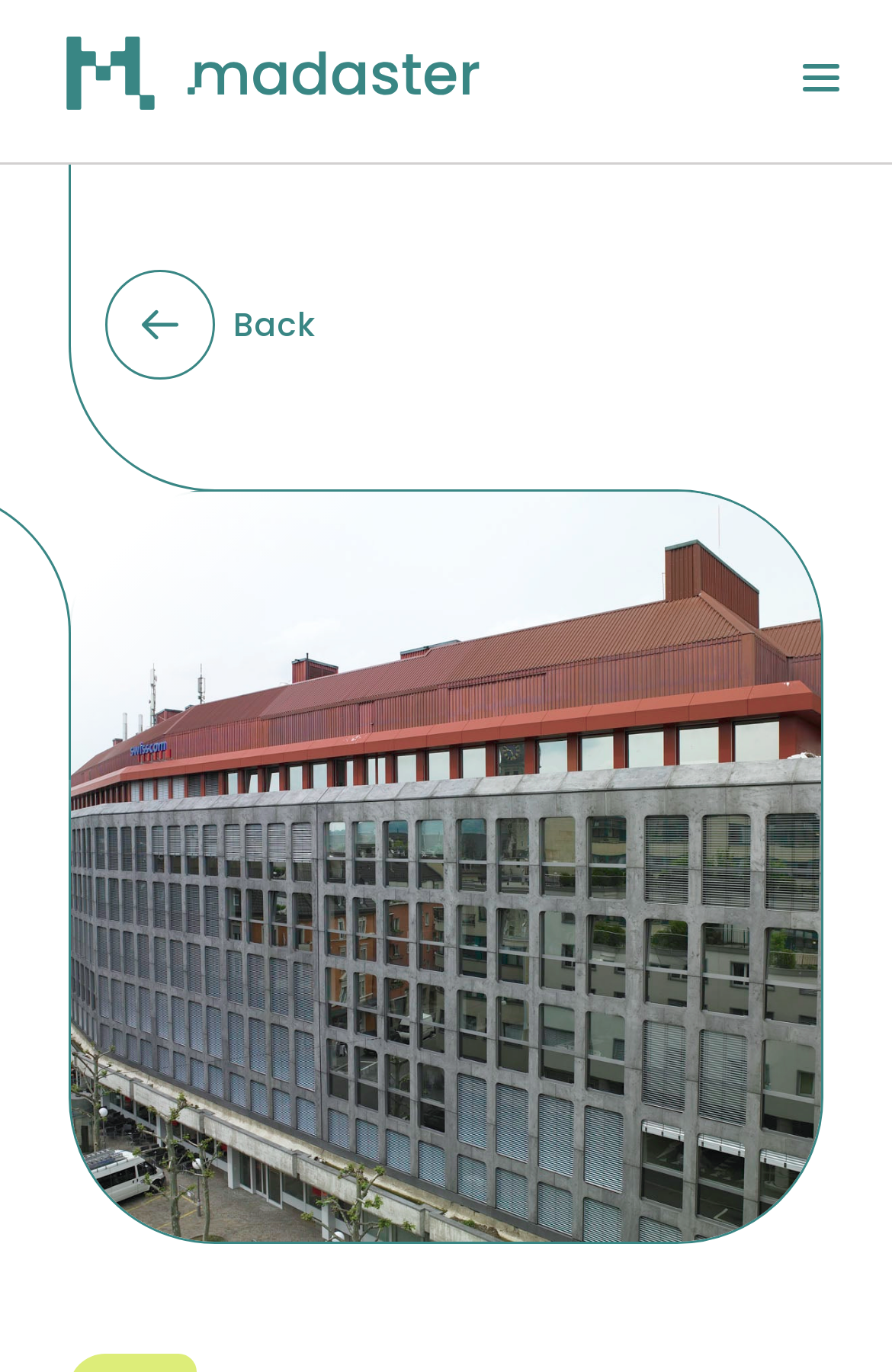From the webpage screenshot, predict the bounding box of the UI element that matches this description: "Back".

[0.118, 0.197, 0.354, 0.277]